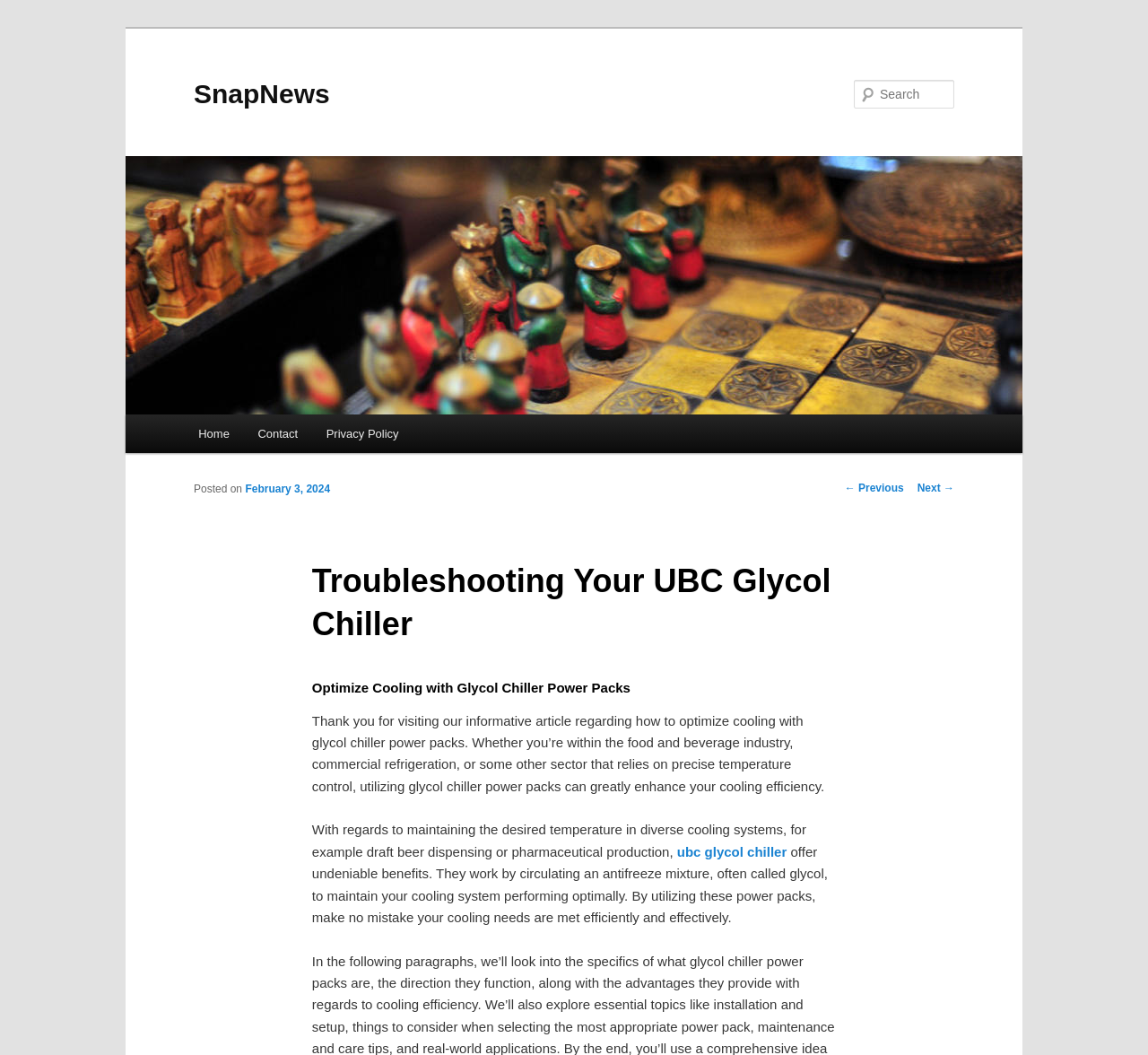Can you find the bounding box coordinates of the area I should click to execute the following instruction: "Learn about UBC Glycol Chiller"?

[0.59, 0.8, 0.685, 0.814]